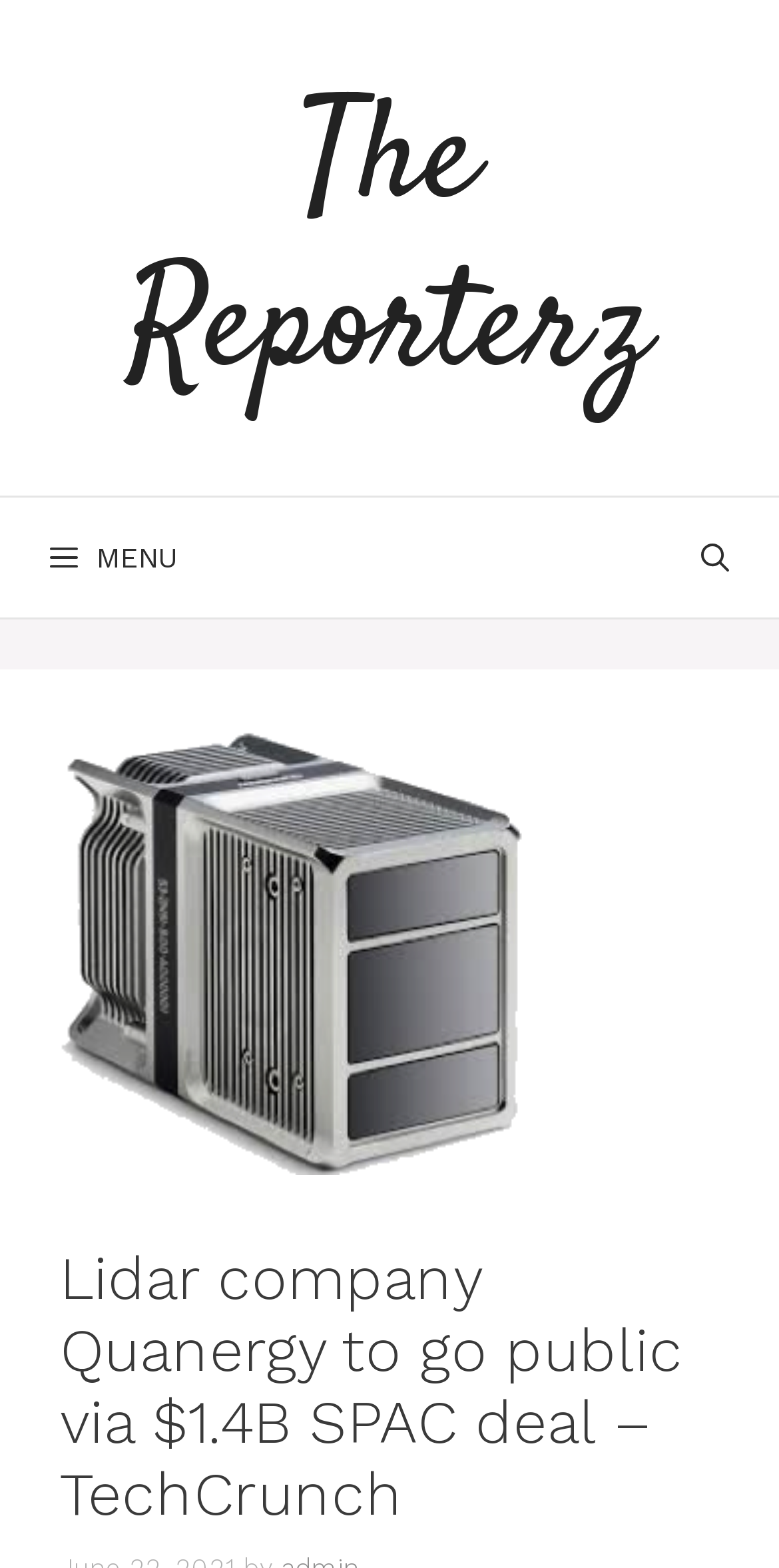Bounding box coordinates must be specified in the format (top-left x, top-left y, bottom-right x, bottom-right y). All values should be floating point numbers between 0 and 1. What are the bounding box coordinates of the UI element described as: aria-label="Open Search Bar"

[0.836, 0.317, 1.0, 0.394]